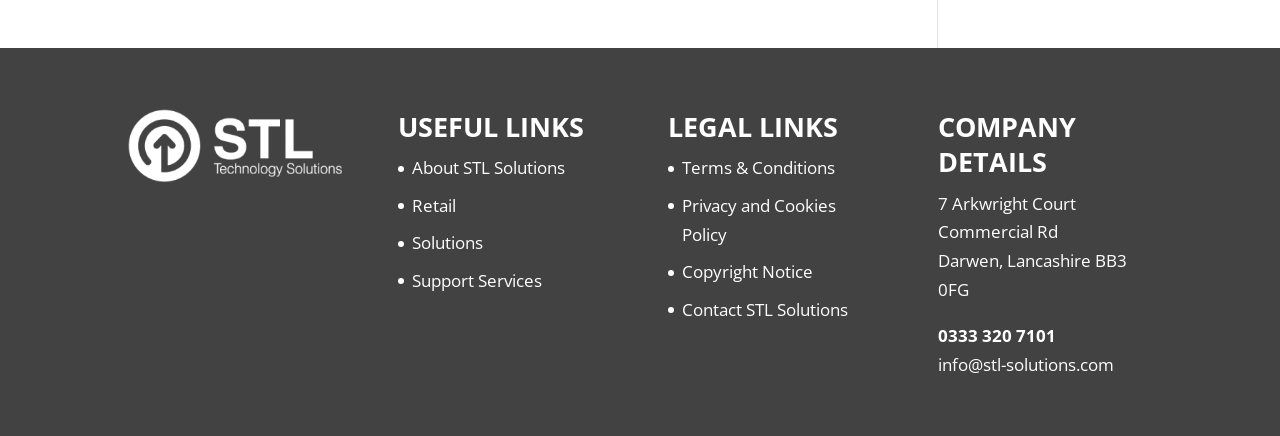Find the bounding box coordinates of the area to click in order to follow the instruction: "Contact STL Solutions via email".

[0.733, 0.81, 0.87, 0.862]